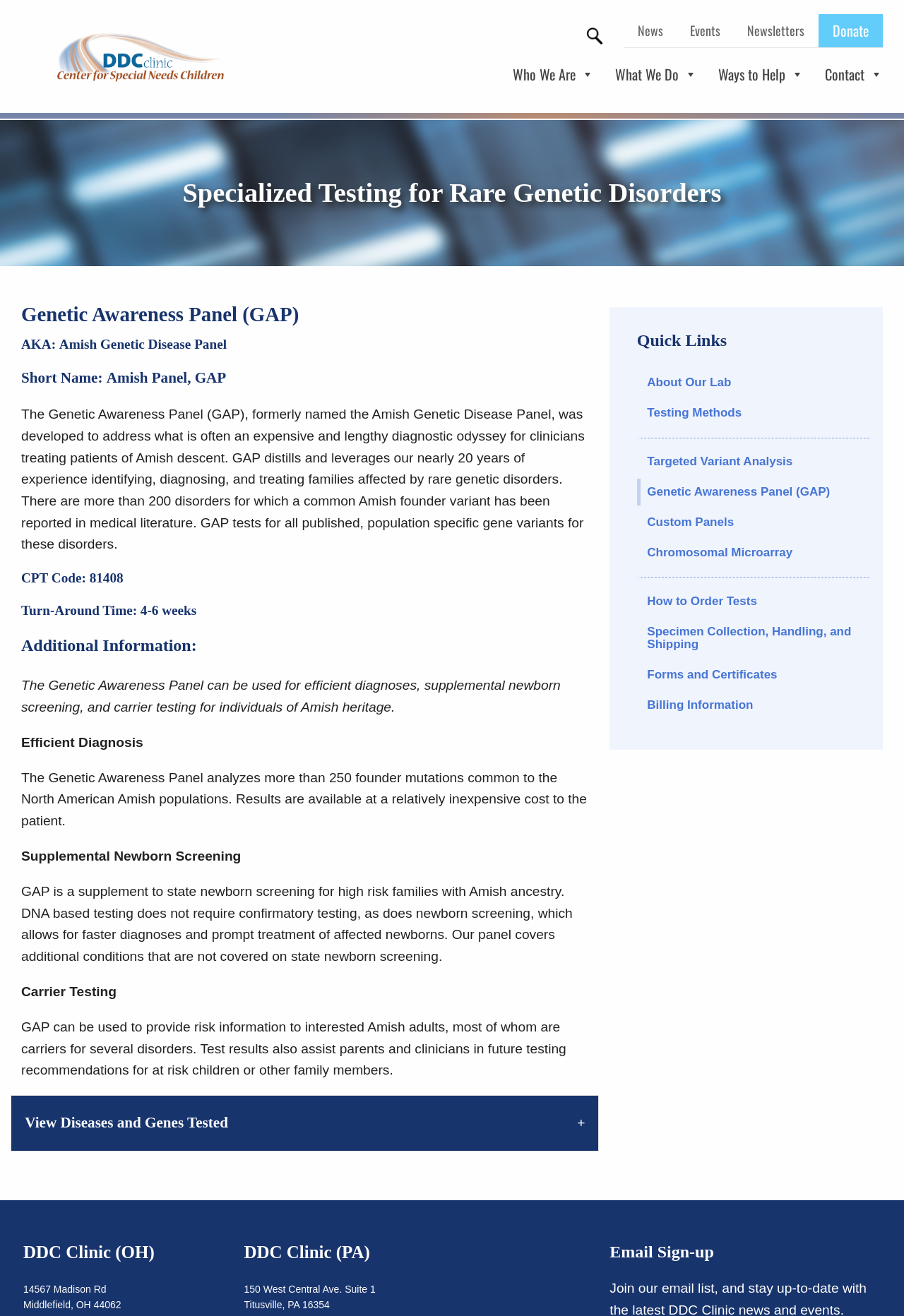Give a one-word or short phrase answer to this question: 
How long does it take to get the results of the Genetic Awareness Panel (GAP)?

4-6 weeks